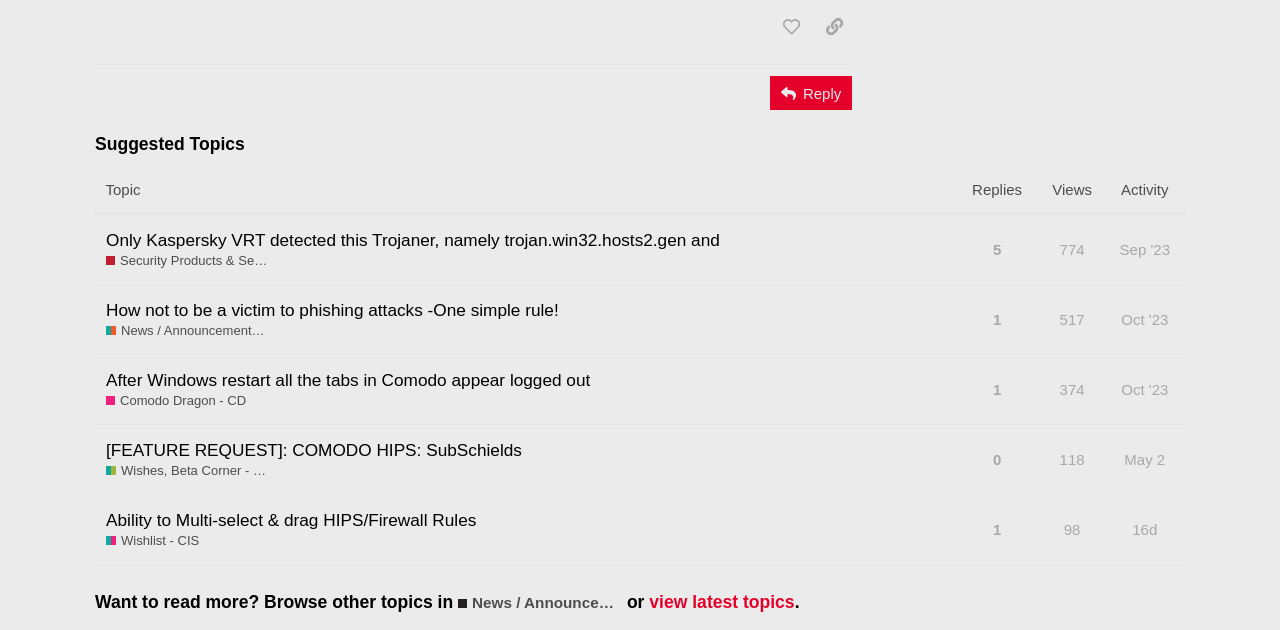What is the view count for the topic 'How not to be a victim to phishing attacks...'?
Respond with a short answer, either a single word or a phrase, based on the image.

774 views